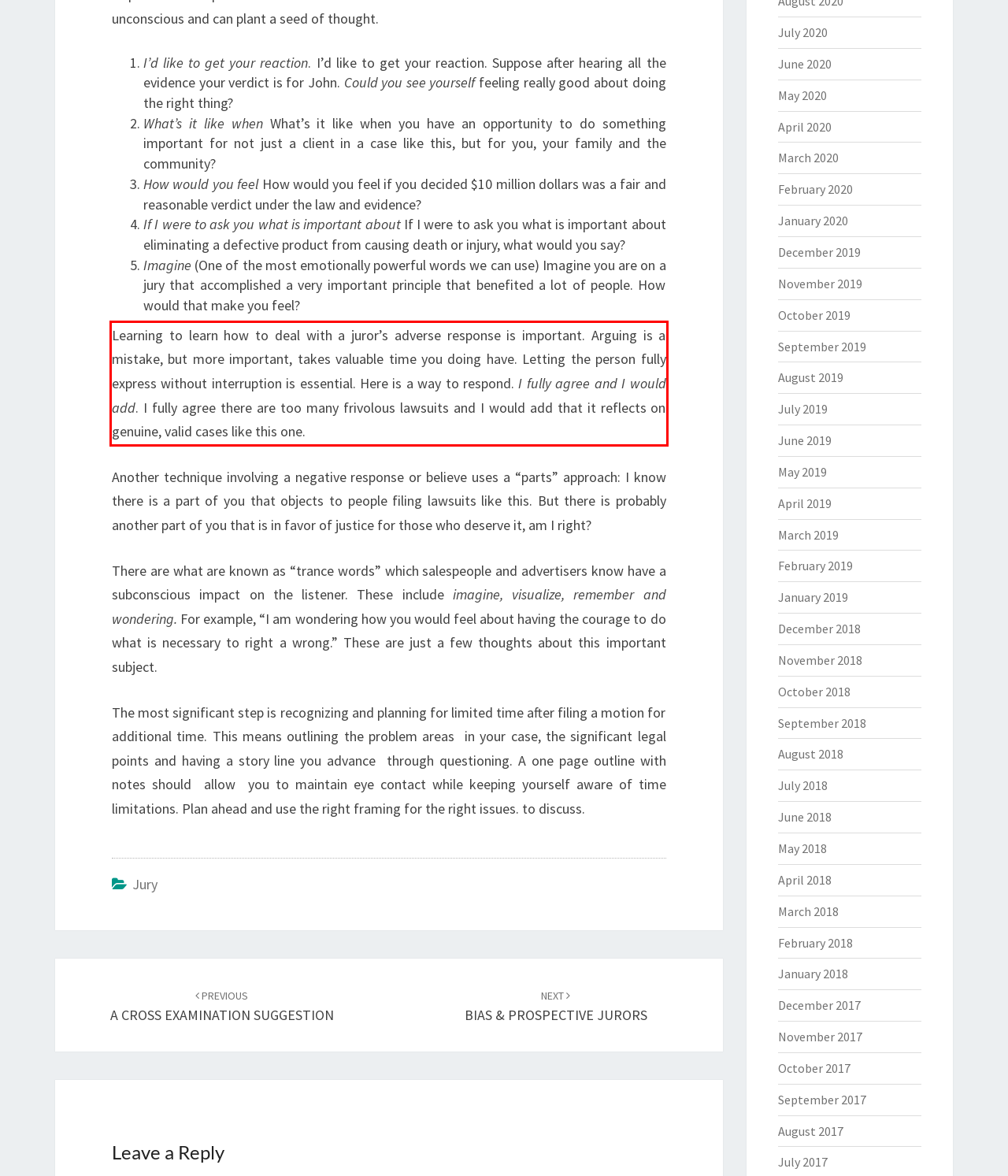Please identify the text within the red rectangular bounding box in the provided webpage screenshot.

Learning to learn how to deal with a juror’s adverse response is important. Arguing is a mistake, but more important, takes valuable time you doing have. Letting the person fully express without interruption is essential. Here is a way to respond. I fully agree and I would add. I fully agree there are too many frivolous lawsuits and I would add that it reflects on genuine, valid cases like this one.